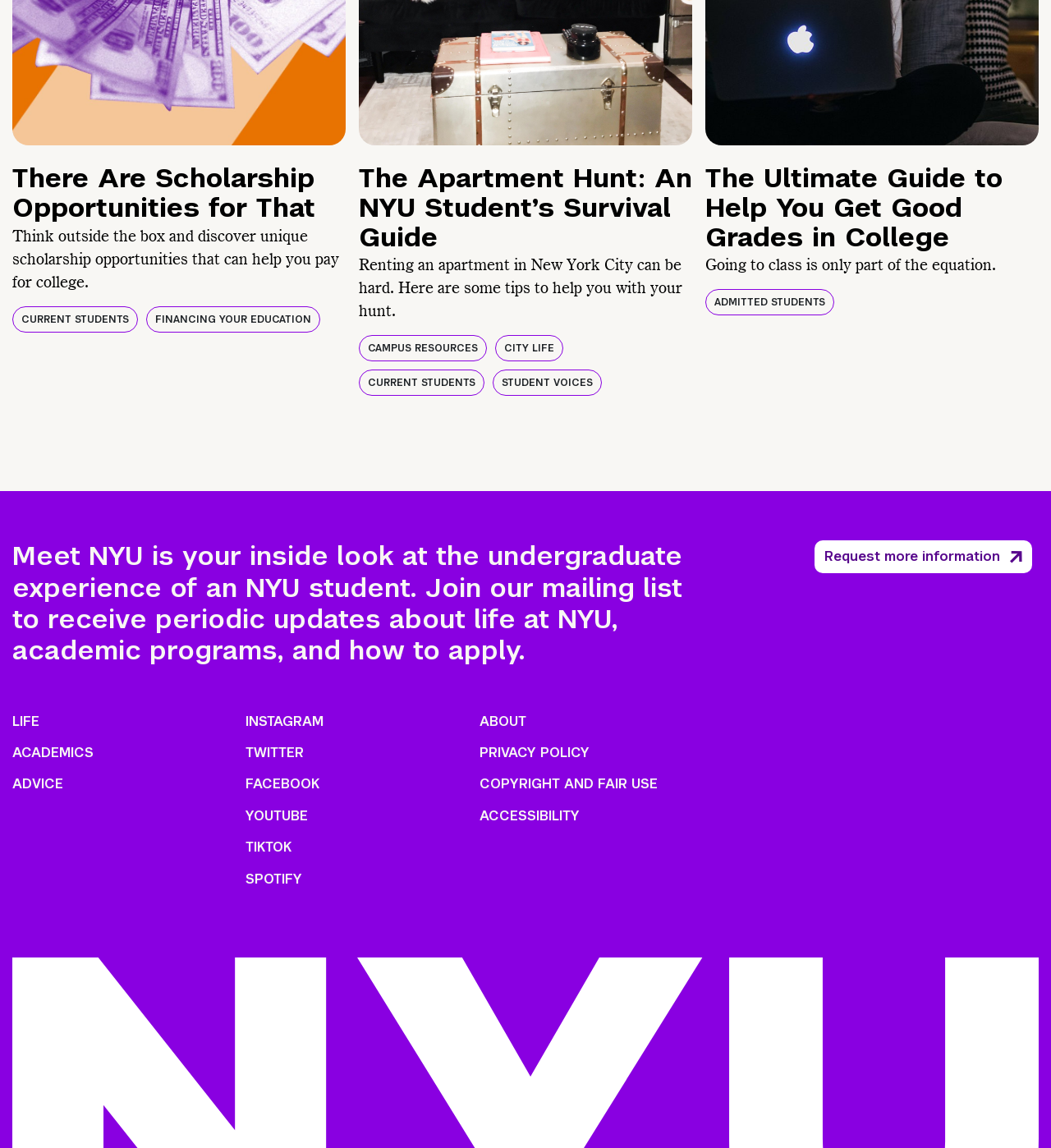Give a short answer to this question using one word or a phrase:
How many social media links are on the webpage?

5